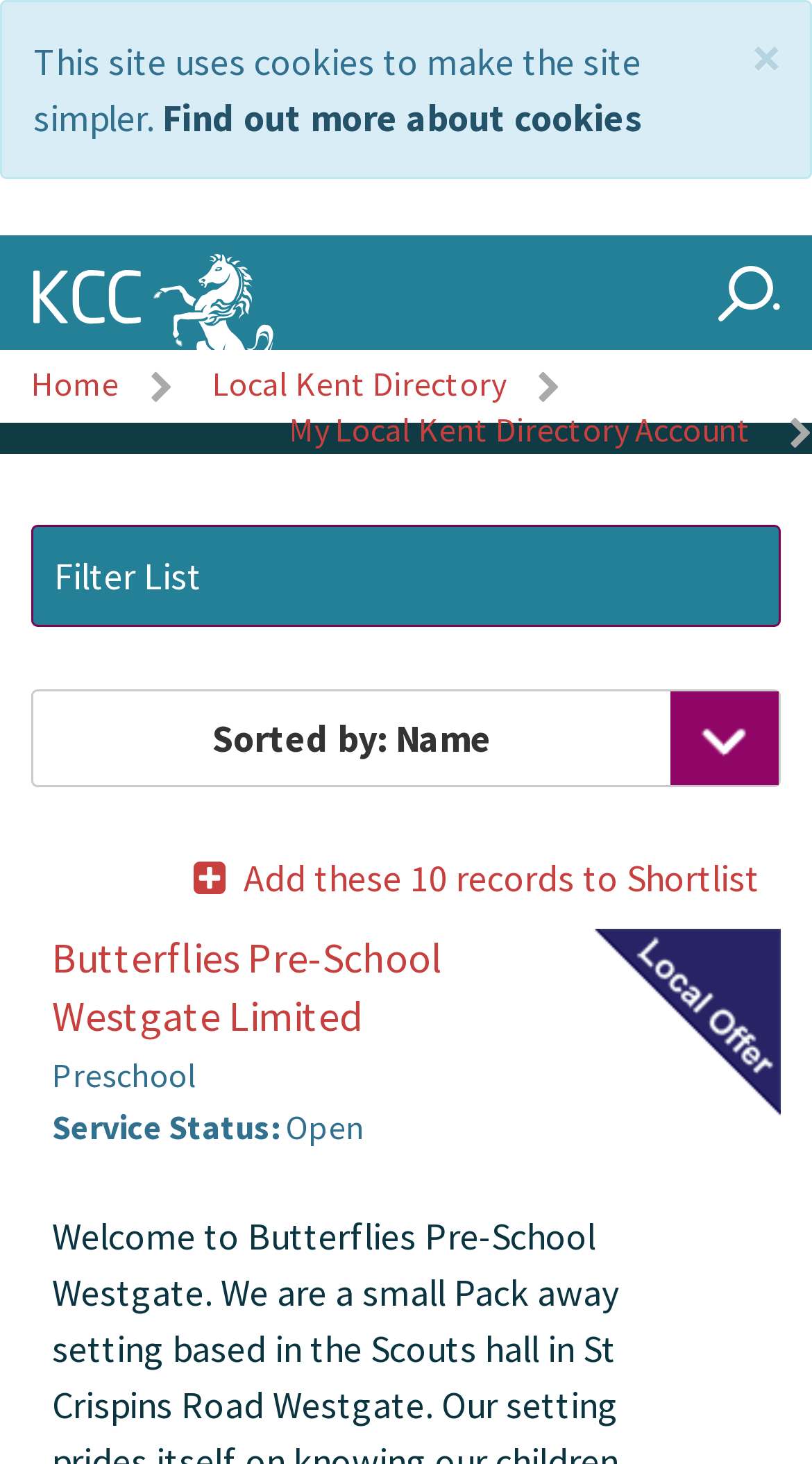Examine the screenshot and answer the question in as much detail as possible: How many records can be added to the shortlist?

I found the answer by looking at the link element 'Add these 10 records to Shortlist' which indicates that 10 records can be added to the shortlist.